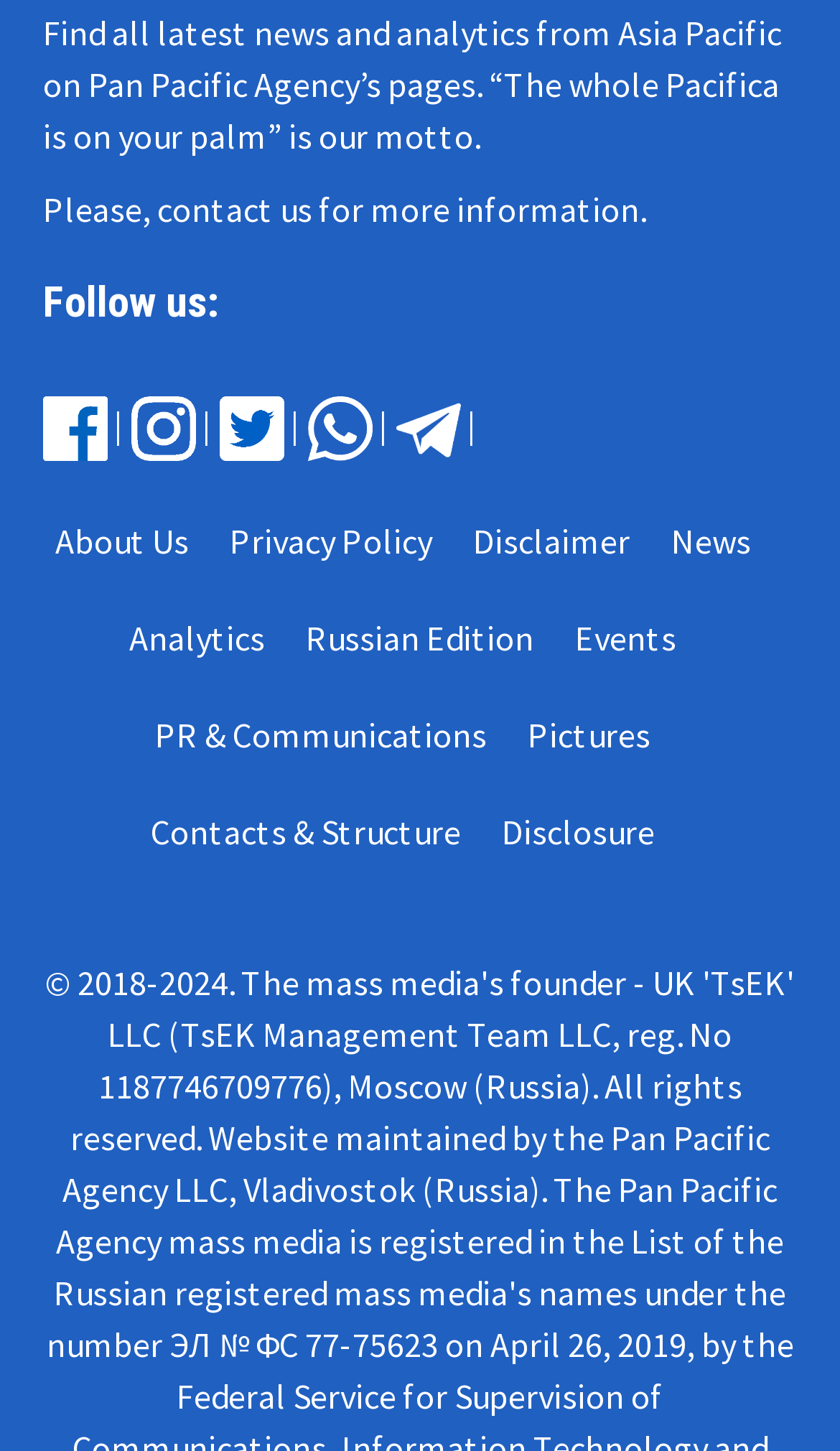Reply to the question with a single word or phrase:
What is the last link in the footer section?

Disclosure